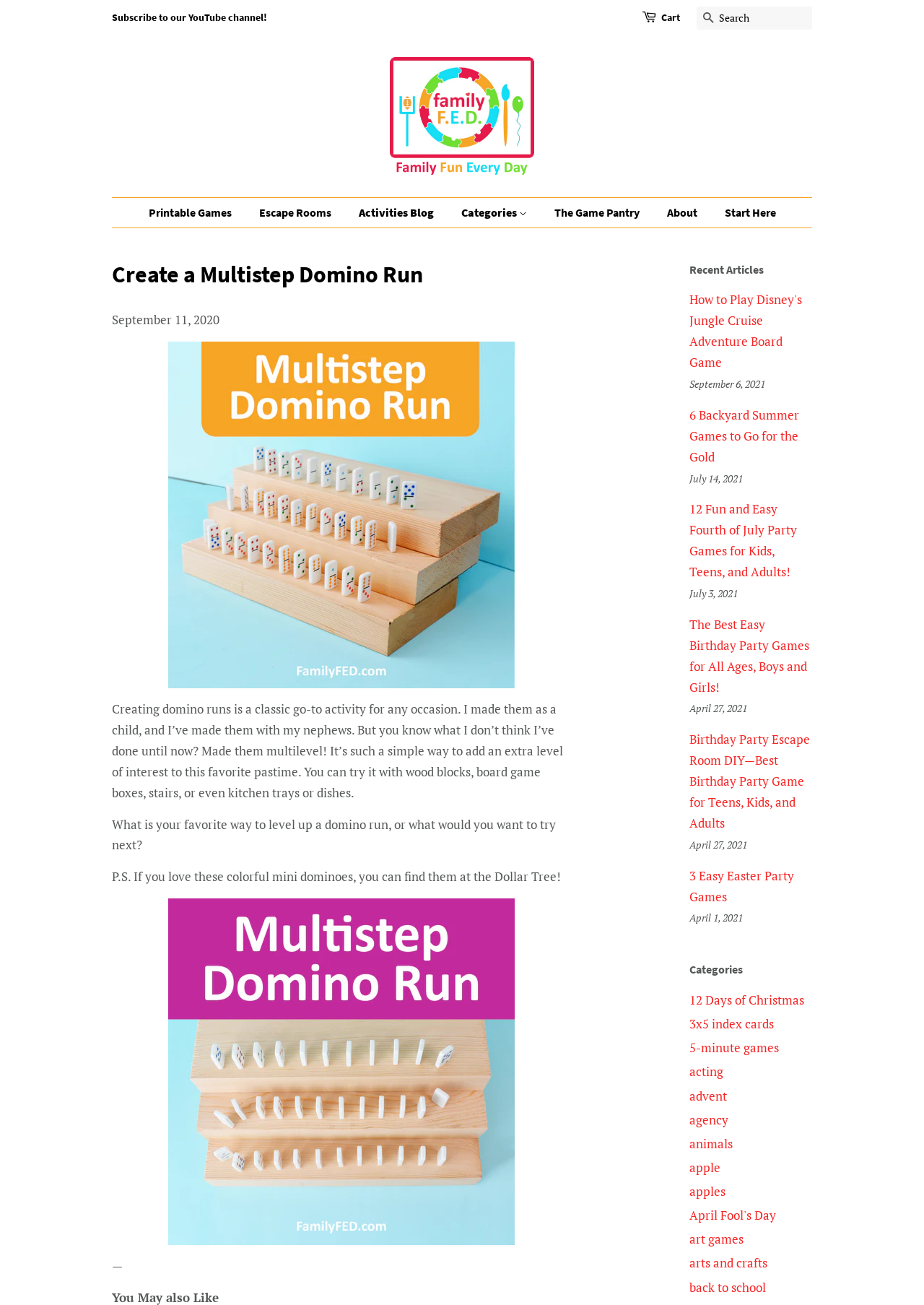What is the topic of the recent articles section?
Offer a detailed and full explanation in response to the question.

The recent articles section lists several articles with titles related to games and activities, such as 'How to Play Disney's Jungle Cruise Adventure Board Game', '6 Backyard Summer Games to Go for the Gold', and 'Birthday Party Escape Room DIY'. This suggests that the topic of the recent articles section is games and activities.